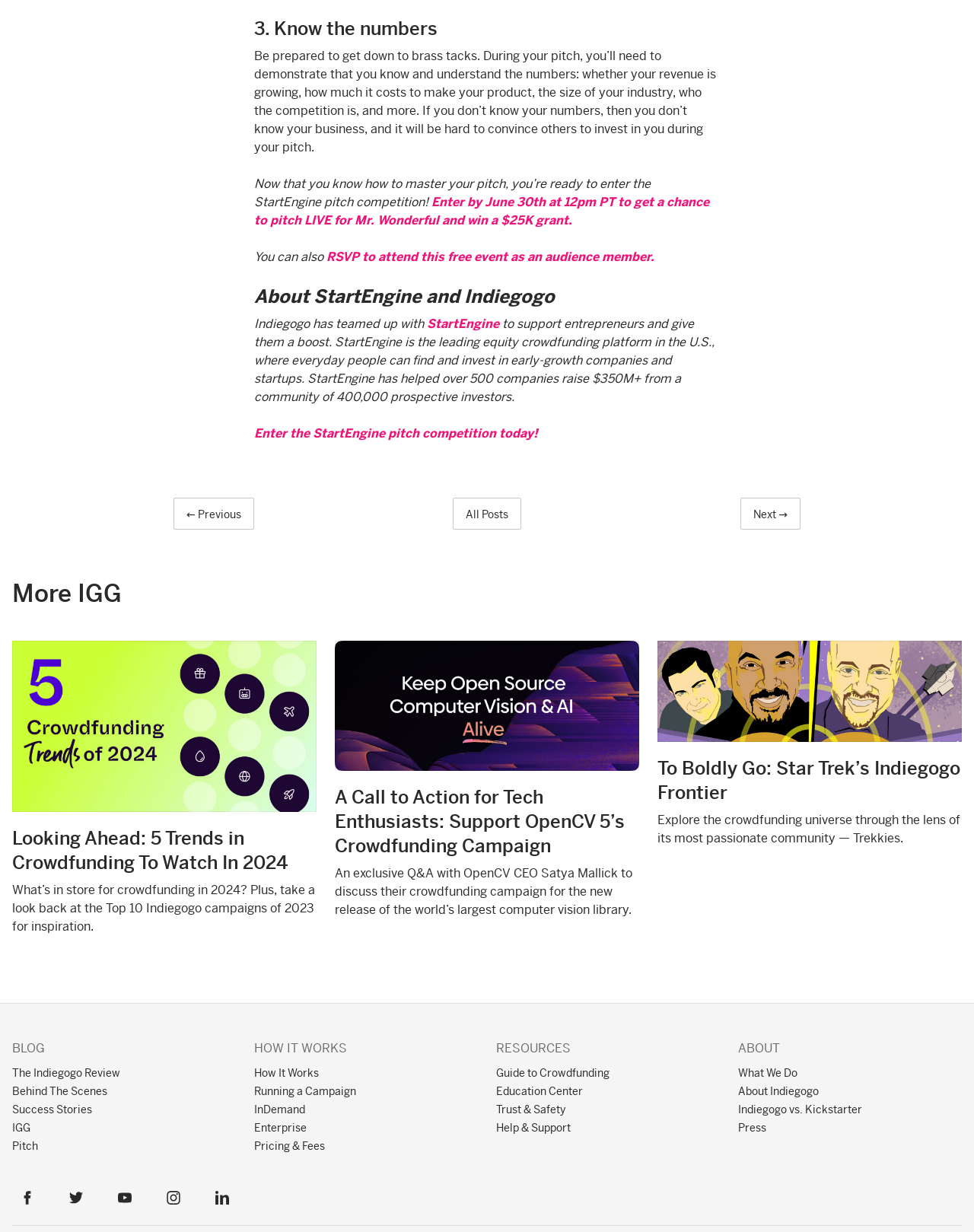Please answer the following question using a single word or phrase: What is the name of the equity crowdfunding platform mentioned?

StartEngine